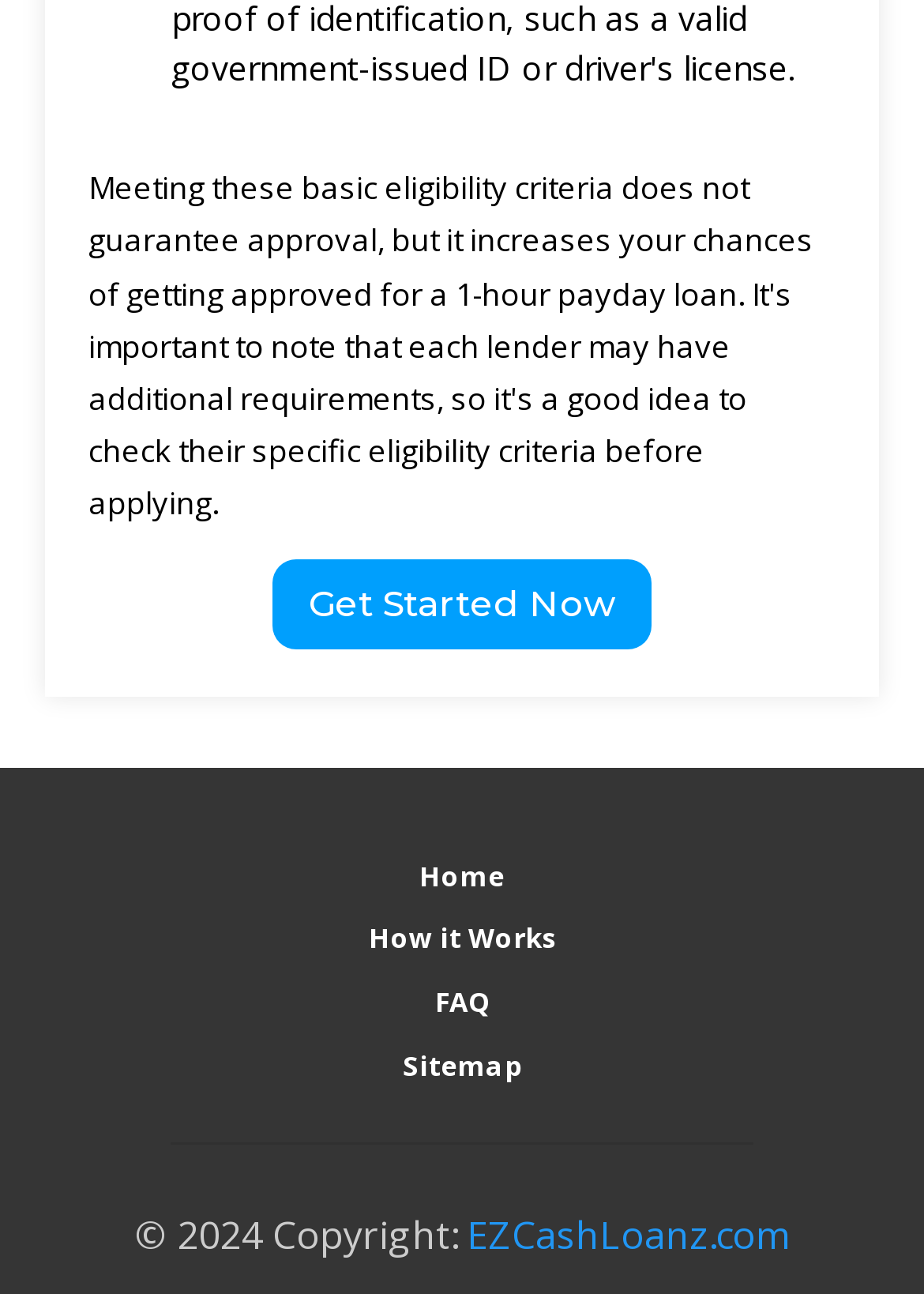Respond with a single word or phrase to the following question:
What is the purpose of the horizontal separator?

To separate sections